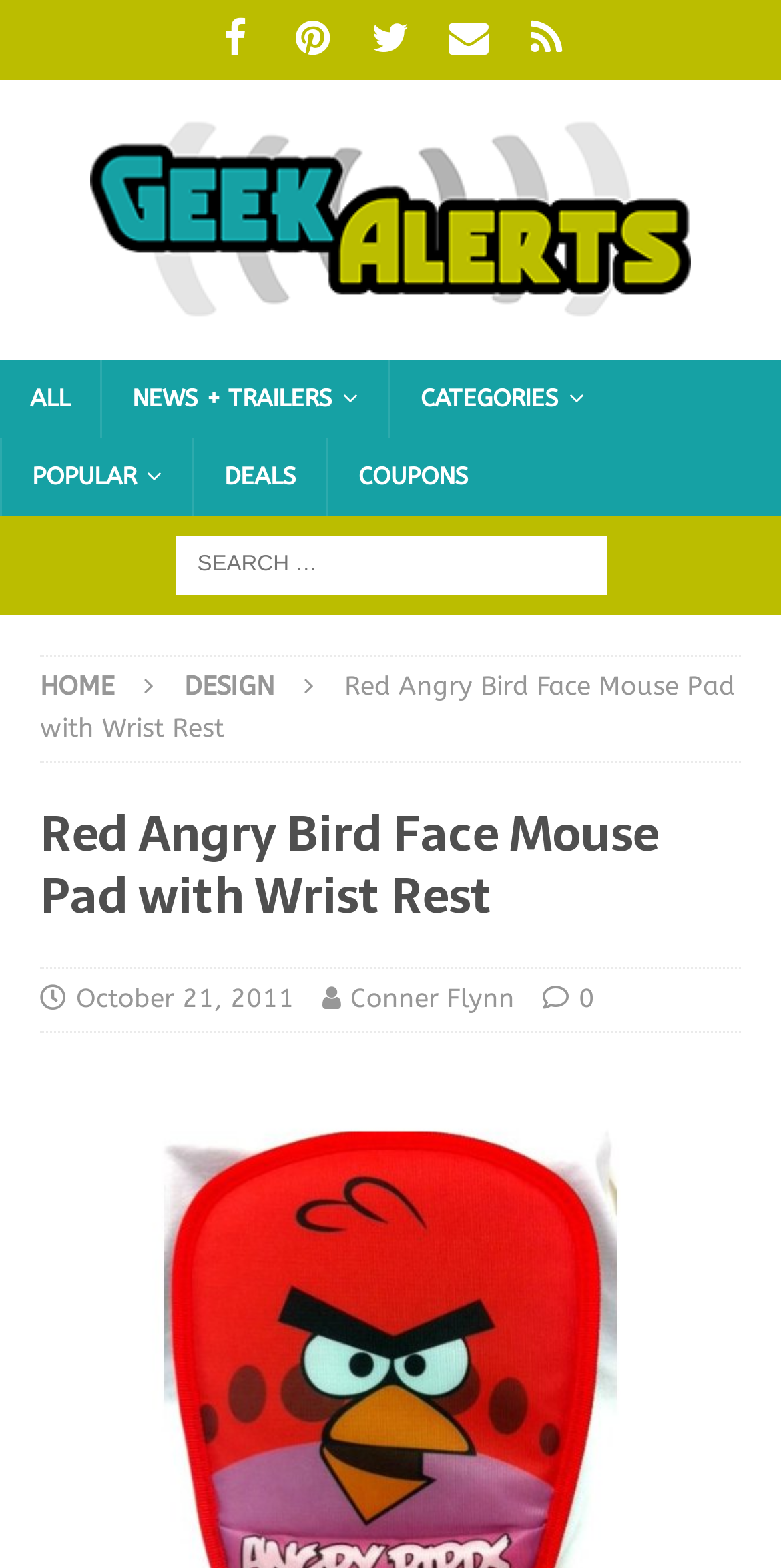What is the name of the website?
Refer to the image and offer an in-depth and detailed answer to the question.

I found the website's name by looking at the top-left corner of the webpage, where it says 'GeekAlerts'.